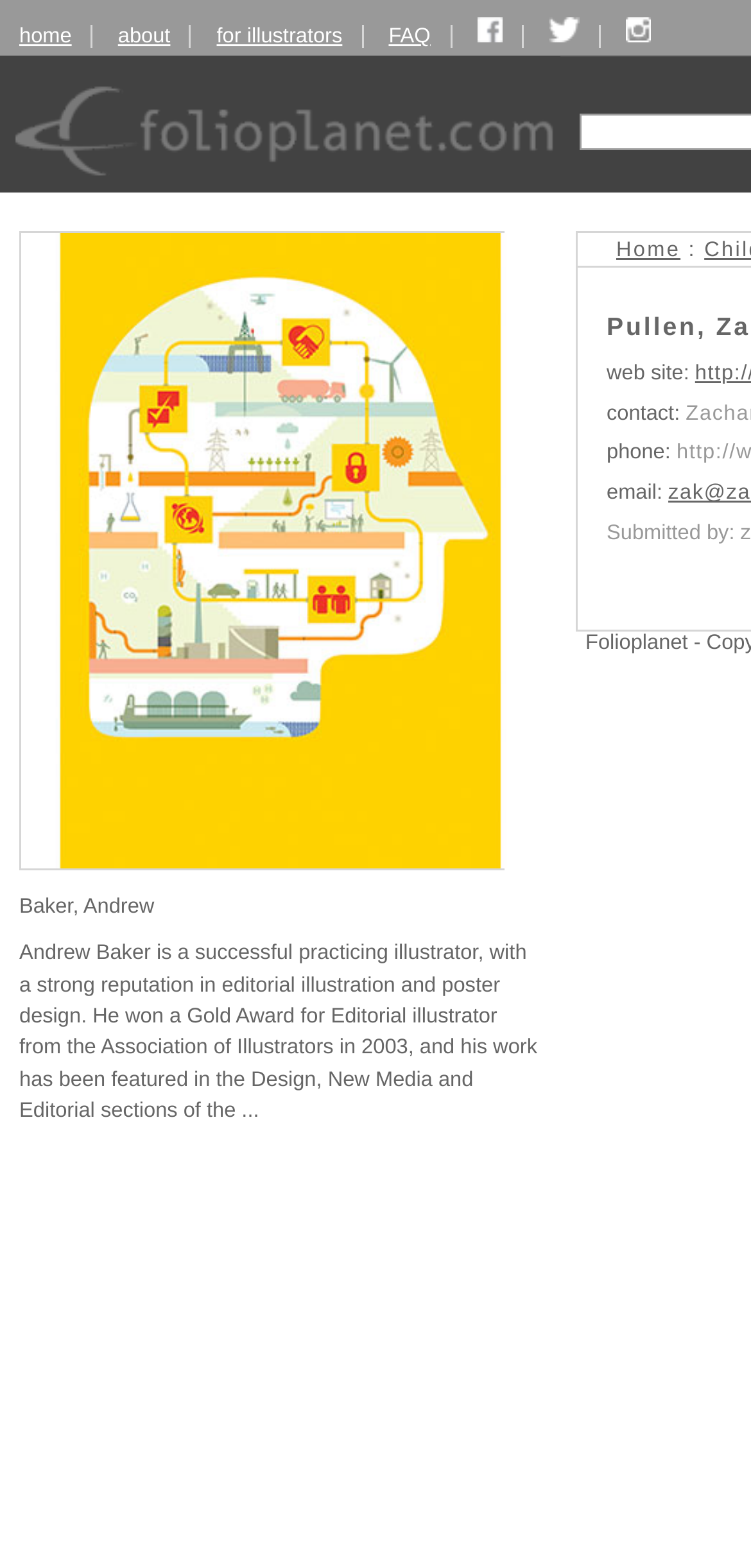Show the bounding box coordinates of the region that should be clicked to follow the instruction: "Go to the home page."

None